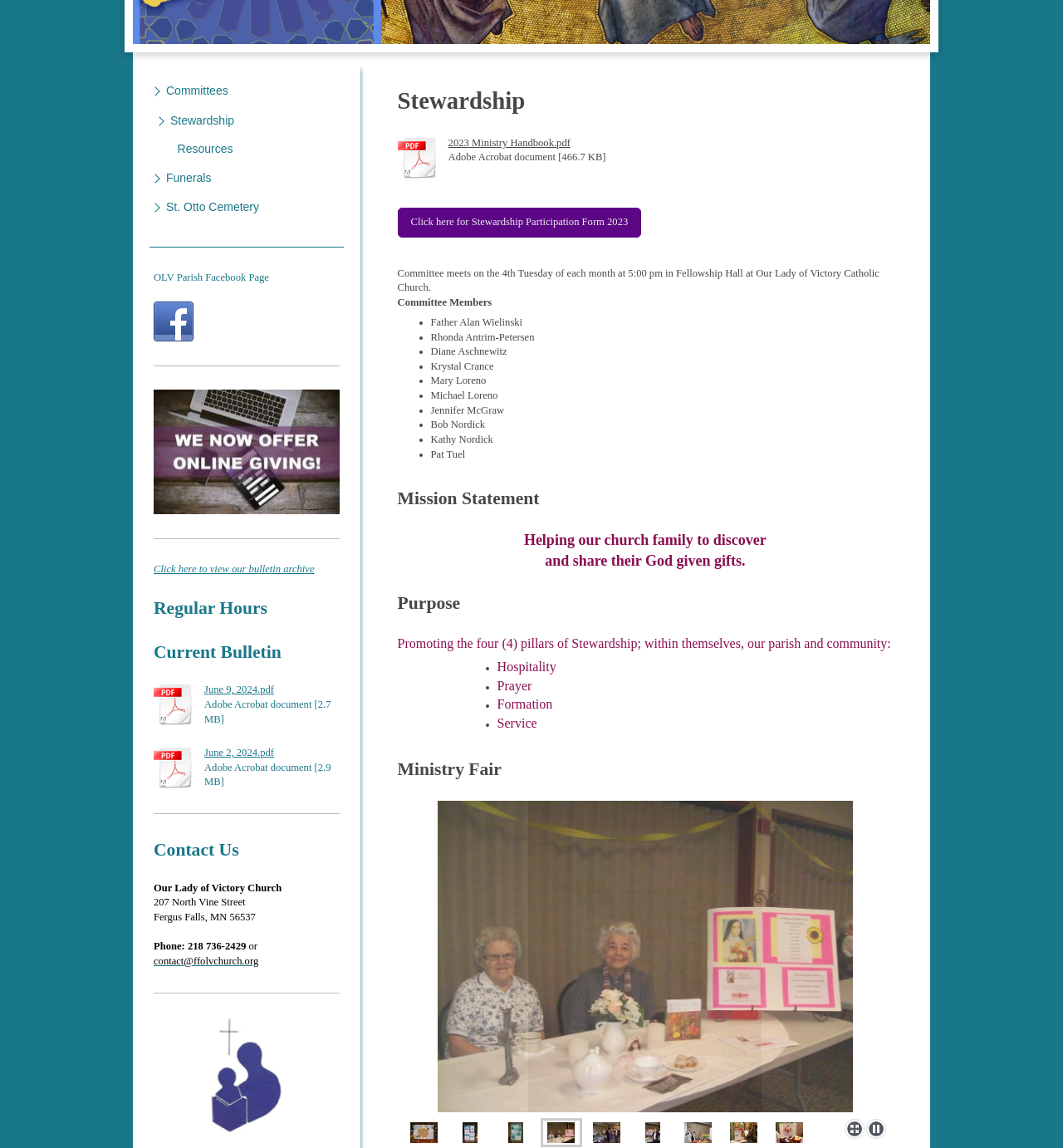Find the bounding box of the UI element described as: "St. Otto Cemetery". The bounding box coordinates should be given as four float values between 0 and 1, i.e., [left, top, right, bottom].

[0.156, 0.168, 0.307, 0.193]